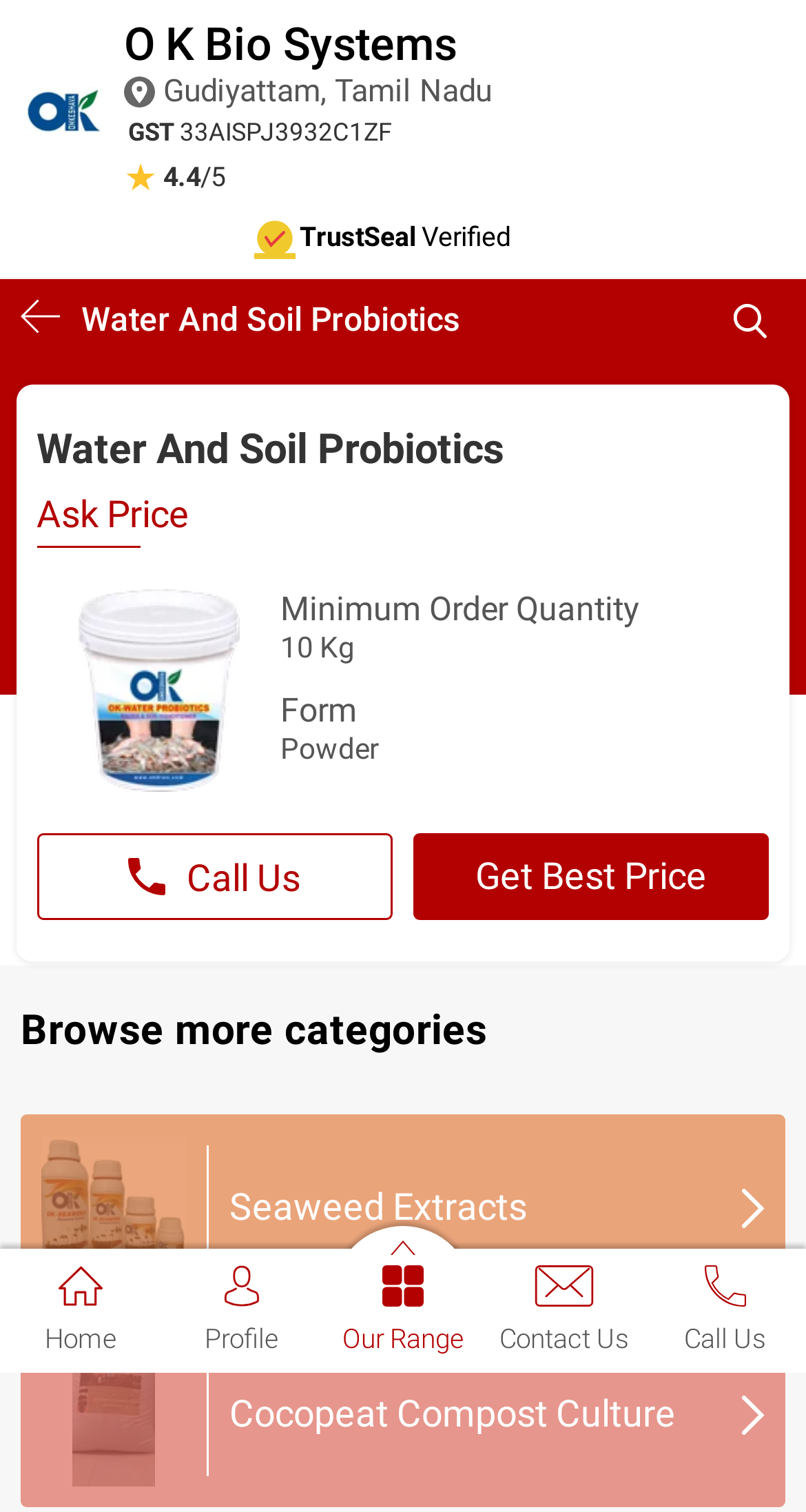What is the packaging type of Water And Soil Probiotics?
Refer to the screenshot and deliver a thorough answer to the question presented.

I found the packaging type by looking at the static text 'Packaging Type' and the adjacent static text 'Bottle' which indicates the packaging type of Water And Soil Probiotics.